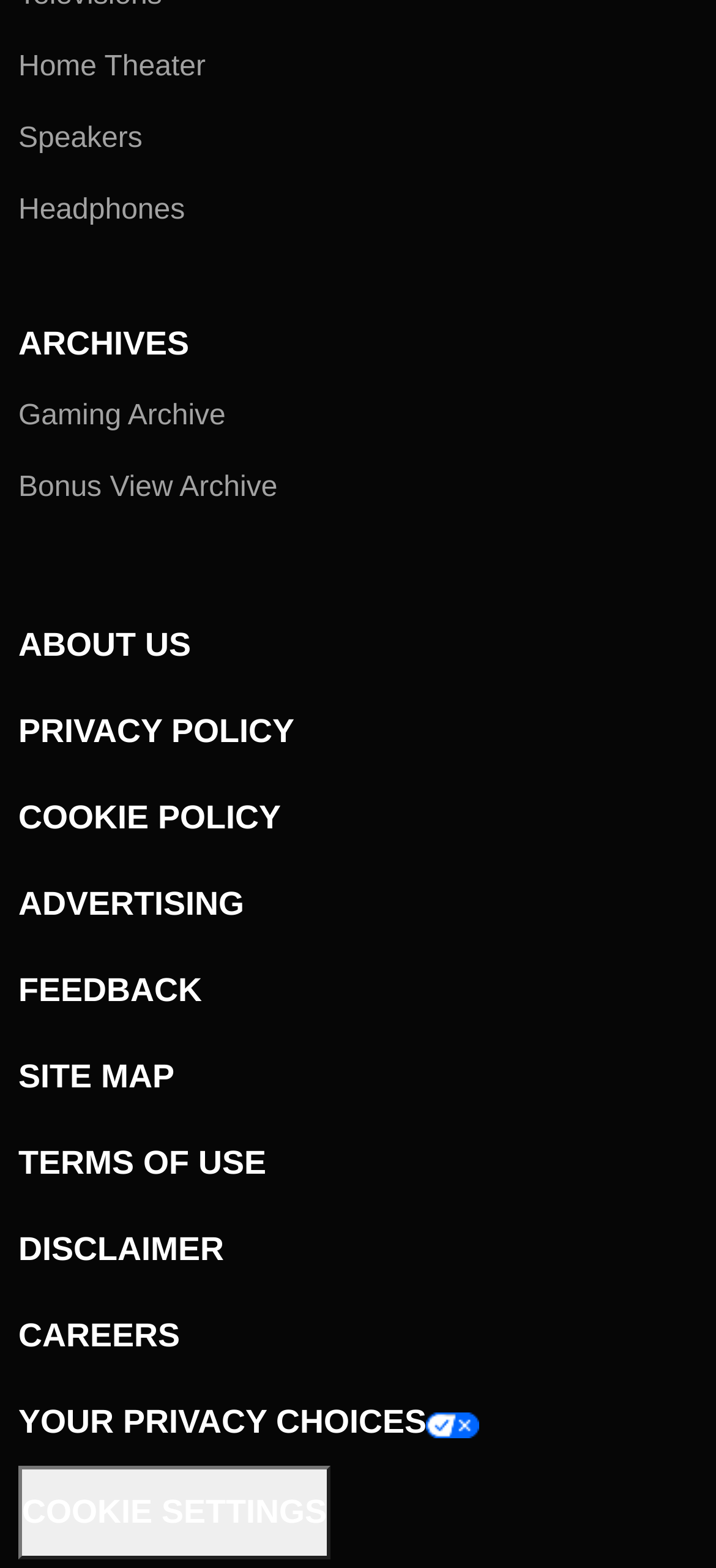Identify the bounding box coordinates of the section to be clicked to complete the task described by the following instruction: "Go to Home Theater". The coordinates should be four float numbers between 0 and 1, formatted as [left, top, right, bottom].

[0.026, 0.03, 0.974, 0.058]